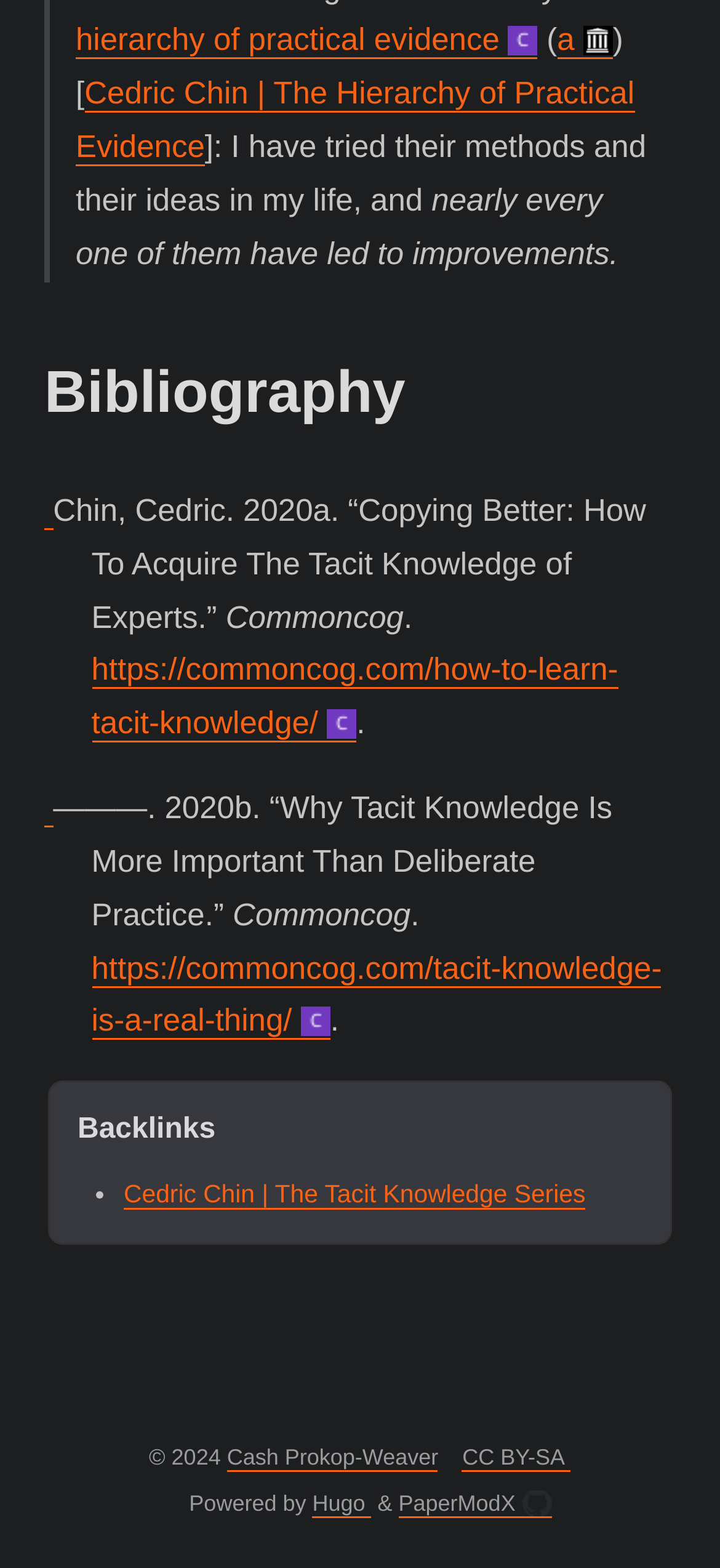Please find the bounding box coordinates of the clickable region needed to complete the following instruction: "go to the tacit knowledge series". The bounding box coordinates must consist of four float numbers between 0 and 1, i.e., [left, top, right, bottom].

[0.172, 0.753, 0.813, 0.77]